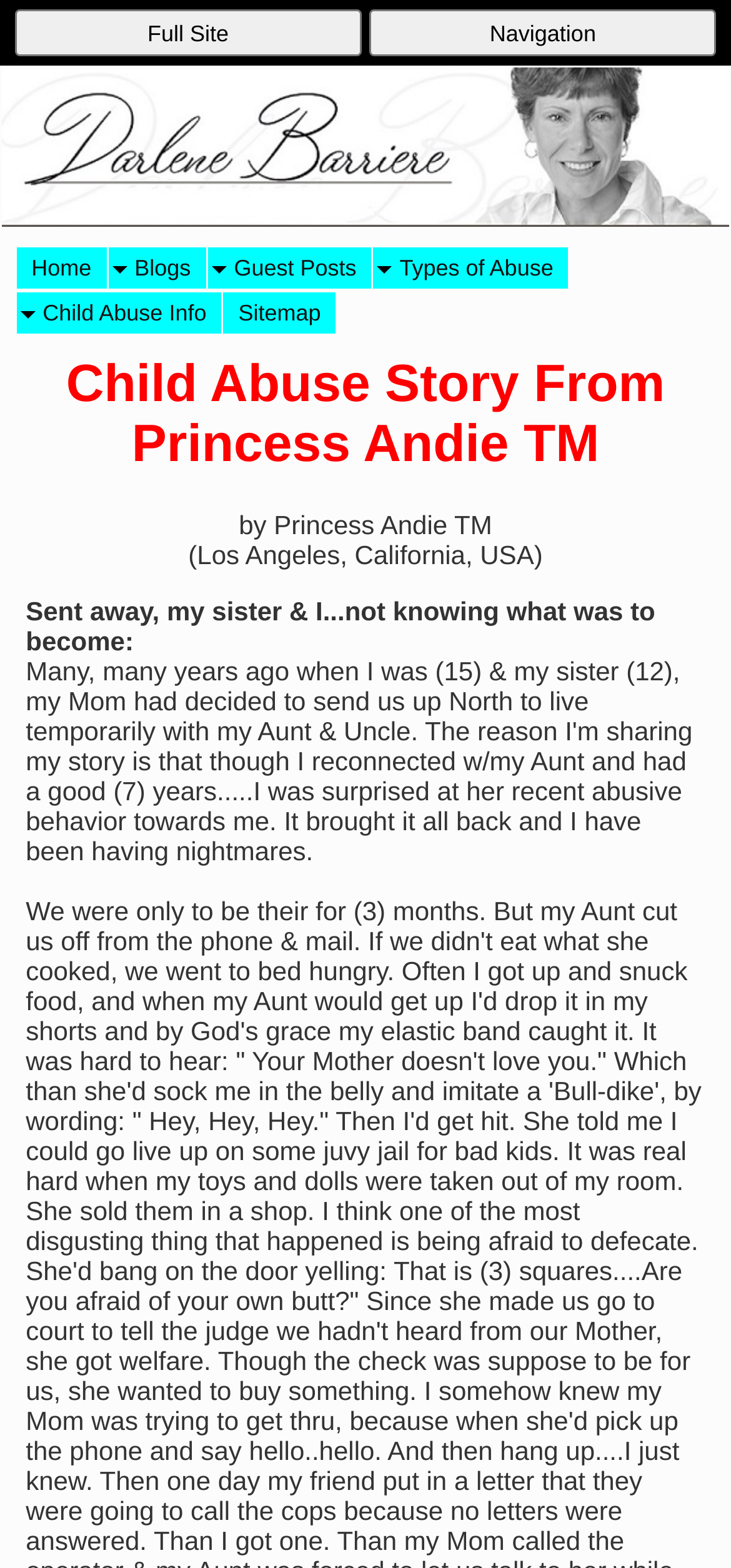Create a full and detailed caption for the entire webpage.

The webpage appears to be a personal blog or story-sharing platform, with a focus on child abuse stories. At the top of the page, there are two buttons, "Full Site" and "Navigation", positioned side by side, taking up about half of the screen width. Below these buttons, there is a row of links and text elements, including "Home", "Blogs", "Guest Posts", "Types of Abuse", and "Child Abuse Info". These elements are spaced out evenly, with some gaps in between.

The main content of the page is a personal story, with a heading that reads "Child Abuse Story From Princess Andie TM". Below the heading, there is a subheading "by Princess Andie TM" and a location indicator "(Los Angeles, California, USA)". The story itself begins with the sentence "Sent away, my sister & I...not knowing what was to become:", which takes up about two-thirds of the screen width. There is a small gap, and then the story continues.

There are no images on the page, and the overall layout is simple and easy to navigate. The text elements are clear and concise, with a focus on sharing a personal story and providing resources related to child abuse.